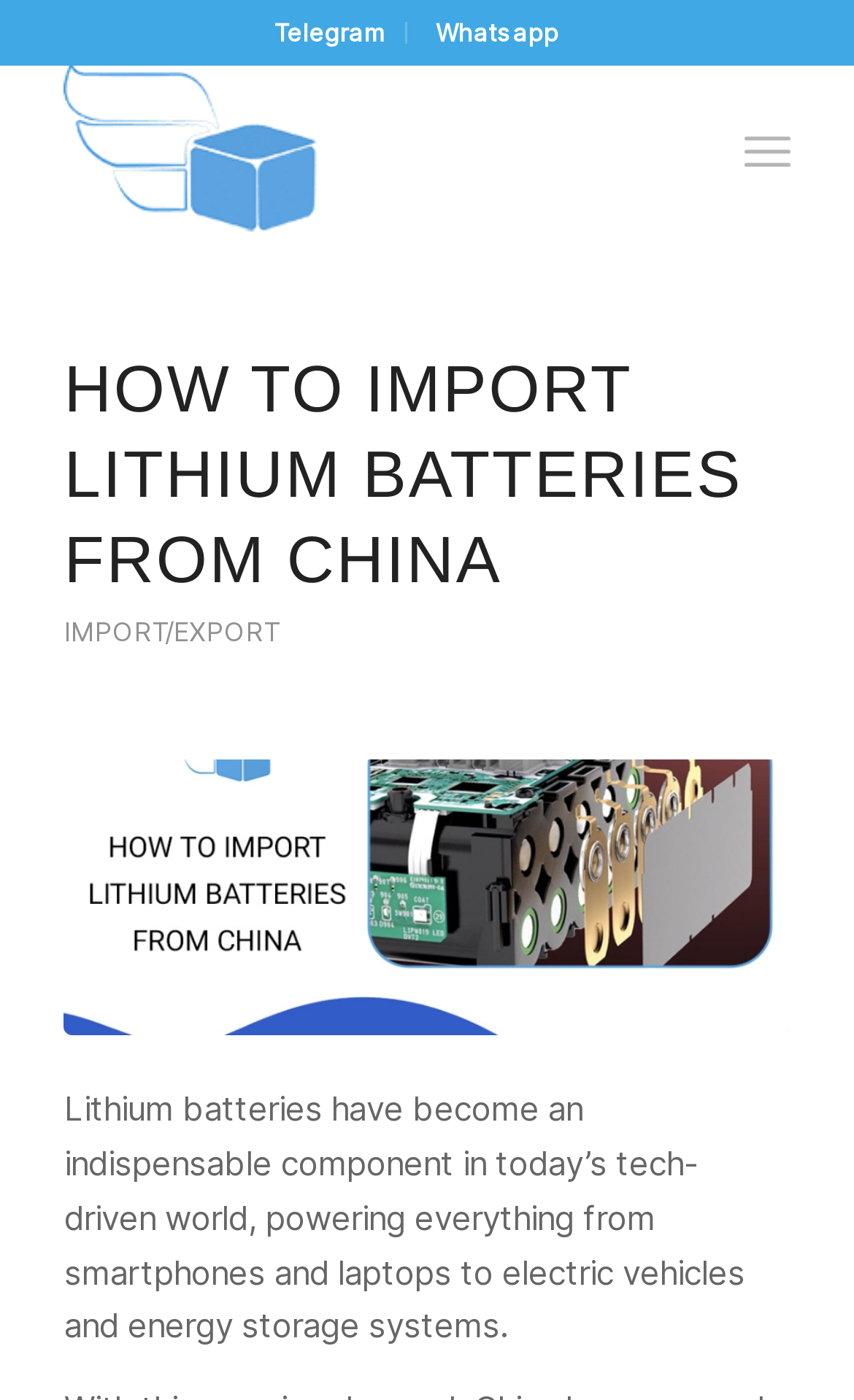What is the purpose of the company?
Please provide a single word or phrase as the answer based on the screenshot.

Import/export